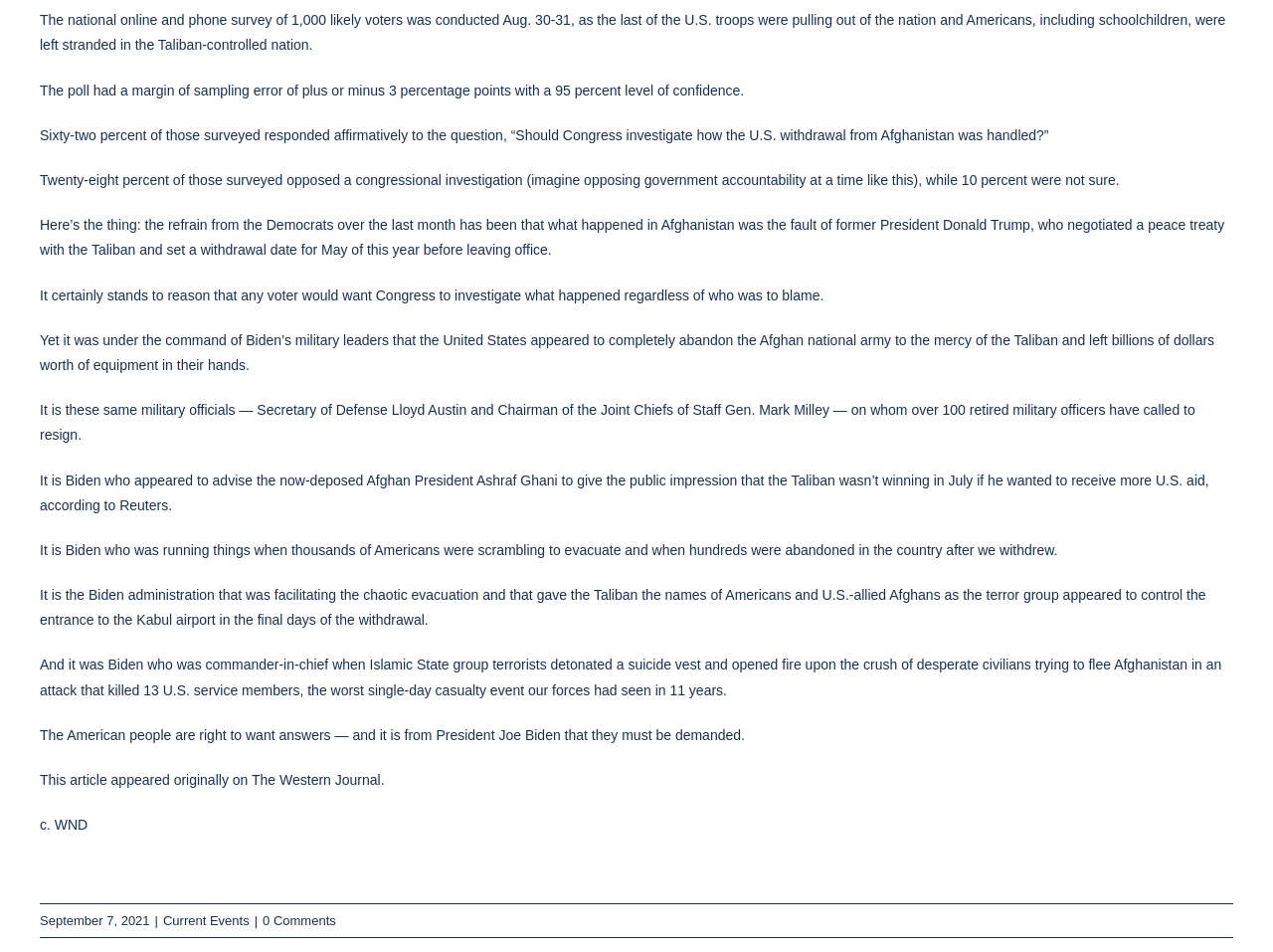Please specify the bounding box coordinates of the element that should be clicked to execute the given instruction: 'Read the article on The Western Journal'. Ensure the coordinates are four float numbers between 0 and 1, expressed as [left, top, right, bottom].

[0.198, 0.811, 0.299, 0.828]